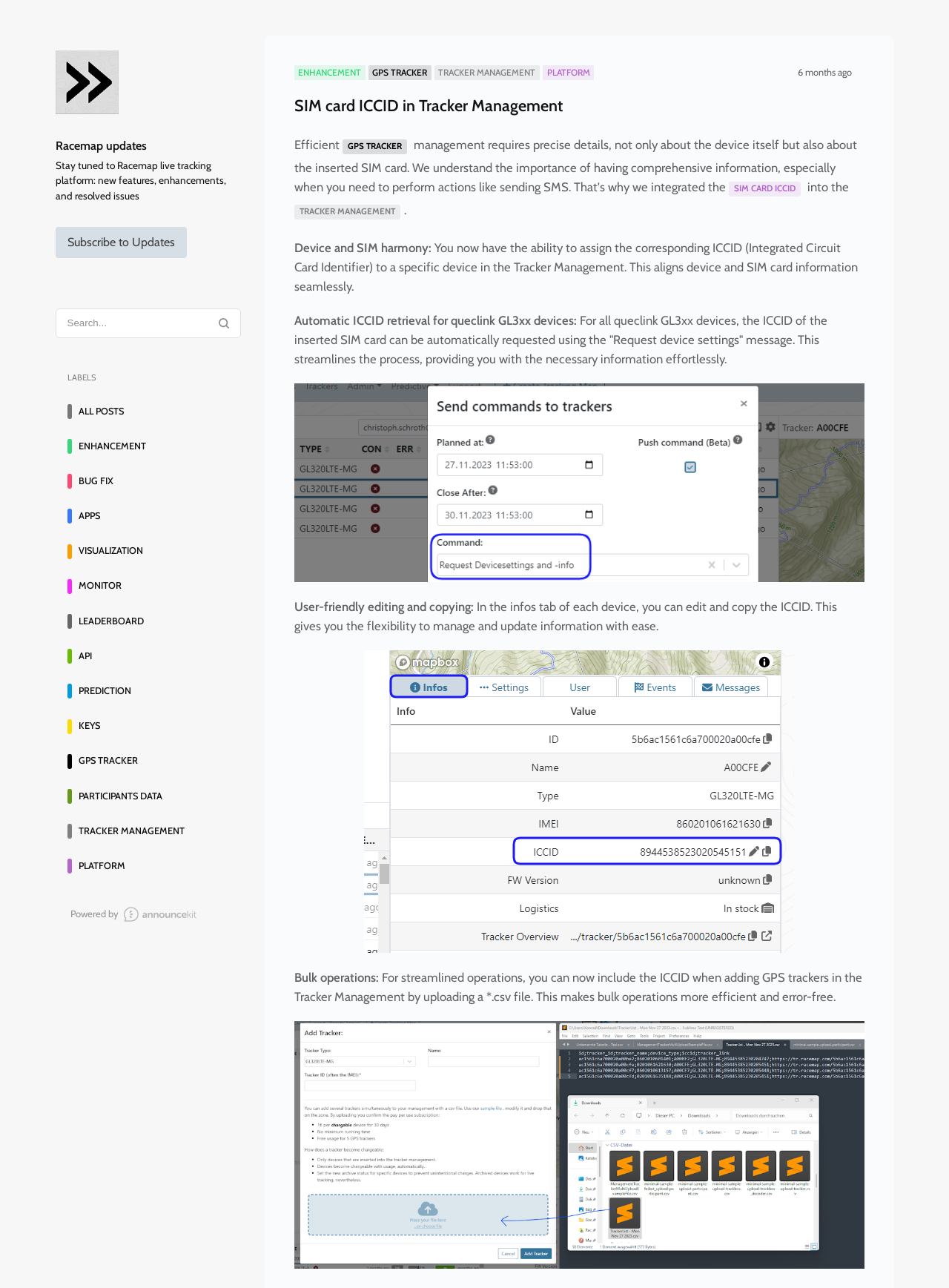What is the relationship between device and SIM card information?
Based on the visual information, provide a detailed and comprehensive answer.

The webpage emphasizes the importance of aligning device and SIM card information seamlessly, allowing for efficient tracker management. This harmony is achieved by assigning the corresponding ICCID to a specific device.